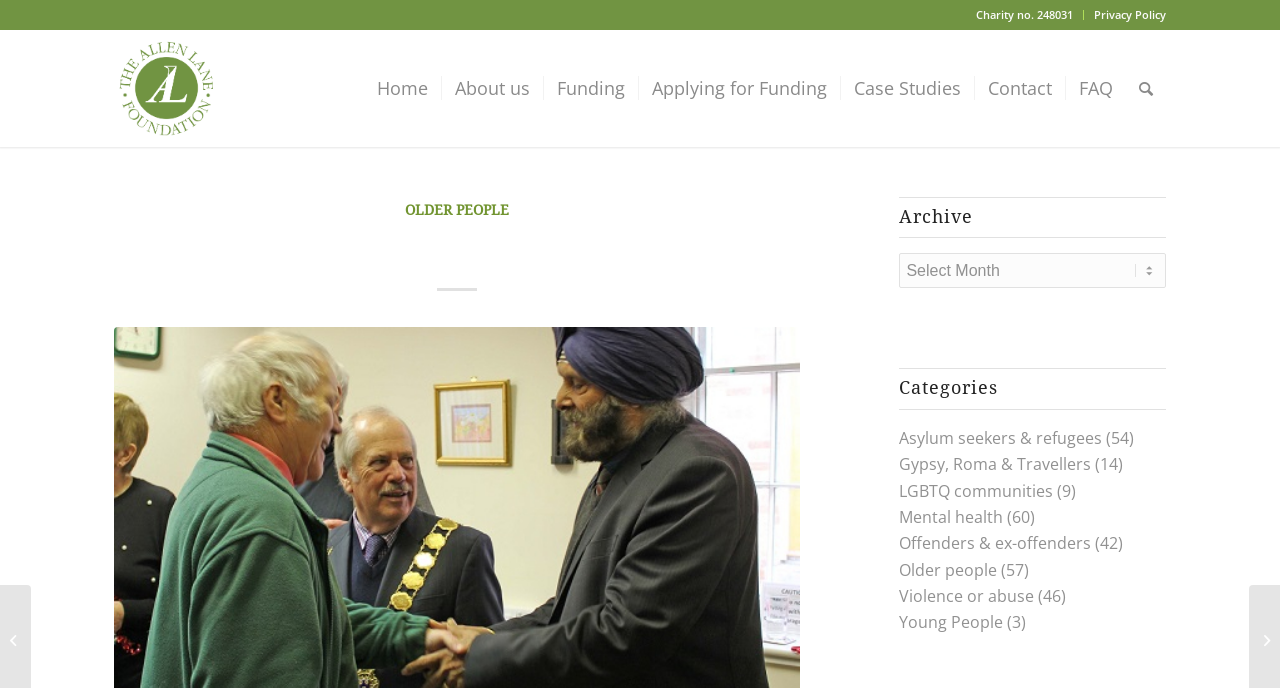Please find and report the bounding box coordinates of the element to click in order to perform the following action: "Go to the About Us page". The coordinates should be expressed as four float numbers between 0 and 1, in the format [left, top, right, bottom].

None